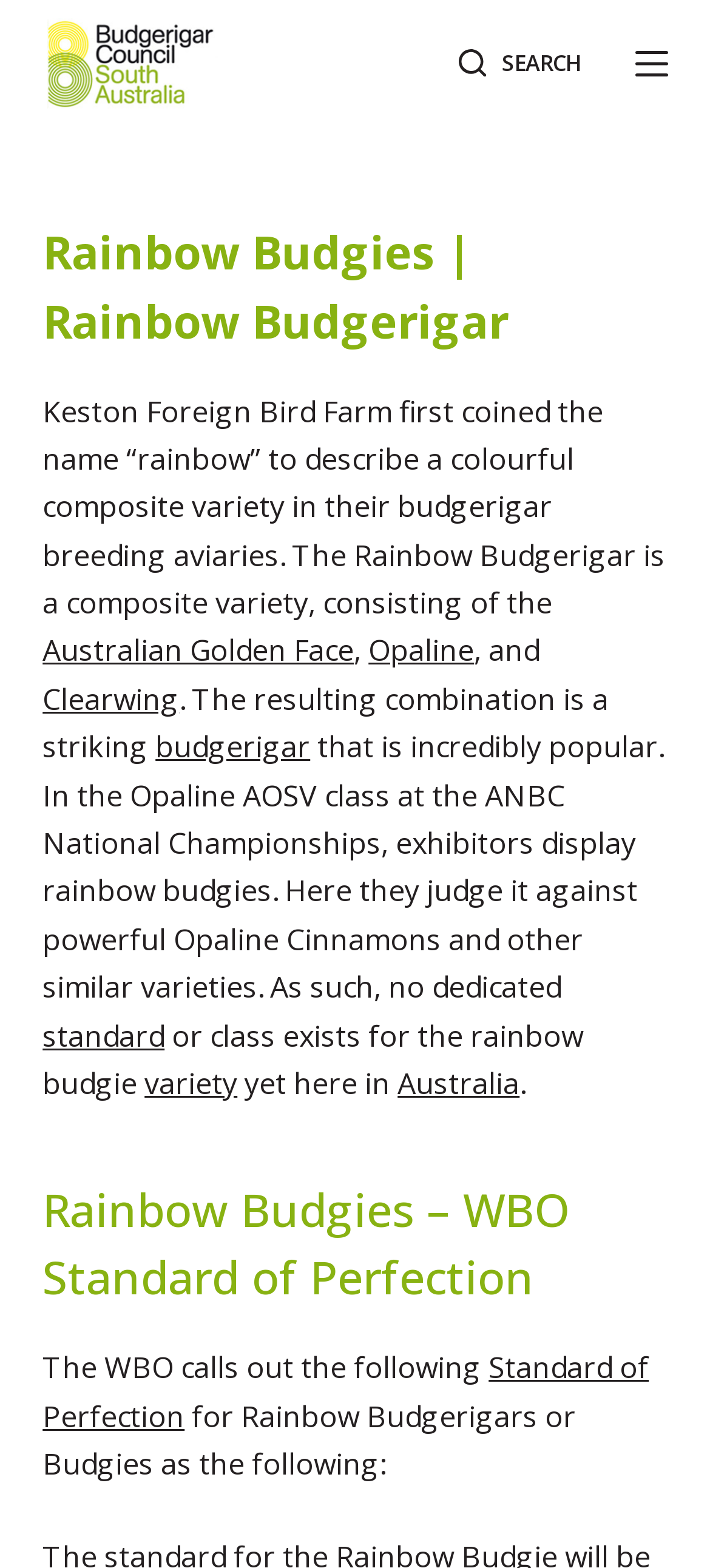Can you find and provide the title of the webpage?

Rainbow Budgies | Rainbow Budgerigar